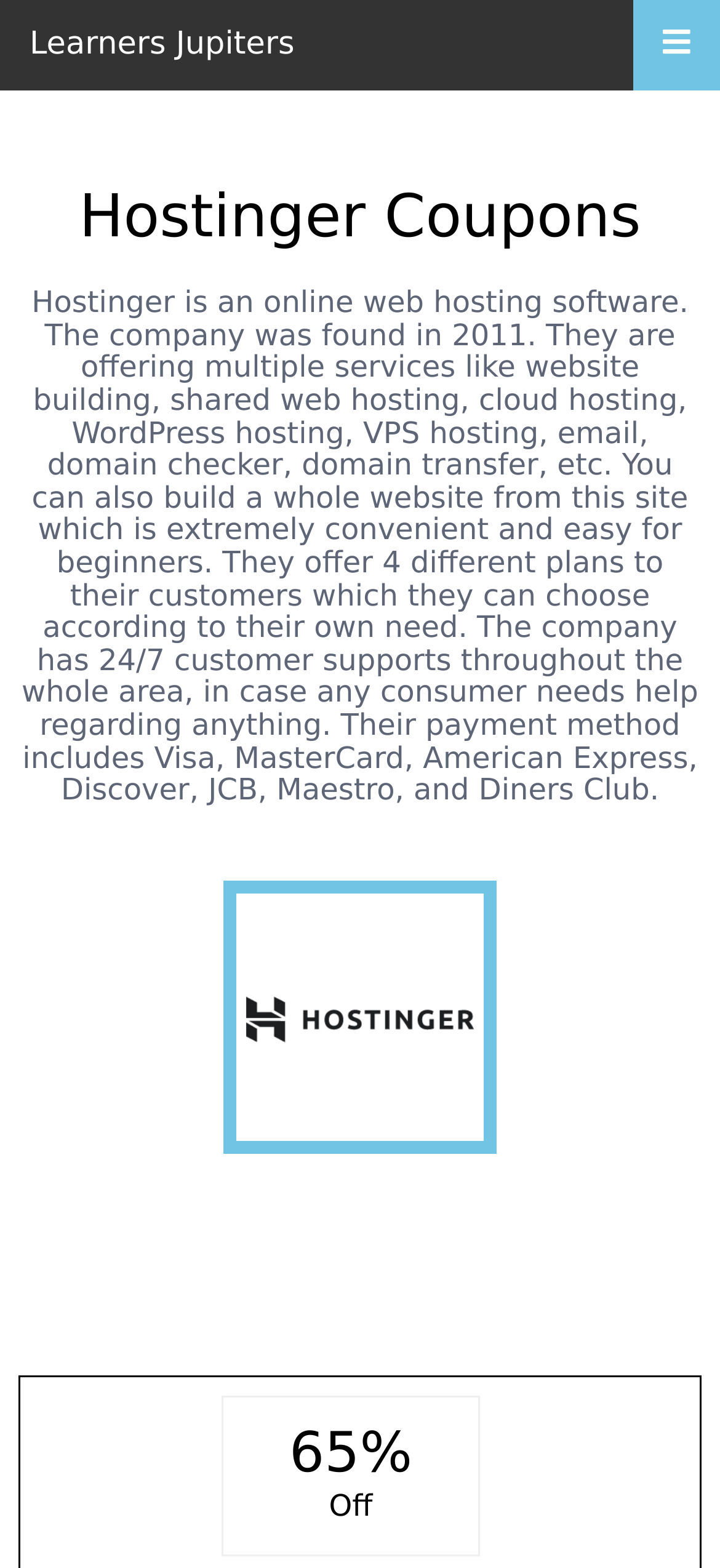Provide your answer in a single word or phrase: 
How many plans does Hostinger offer to its customers?

4 plans